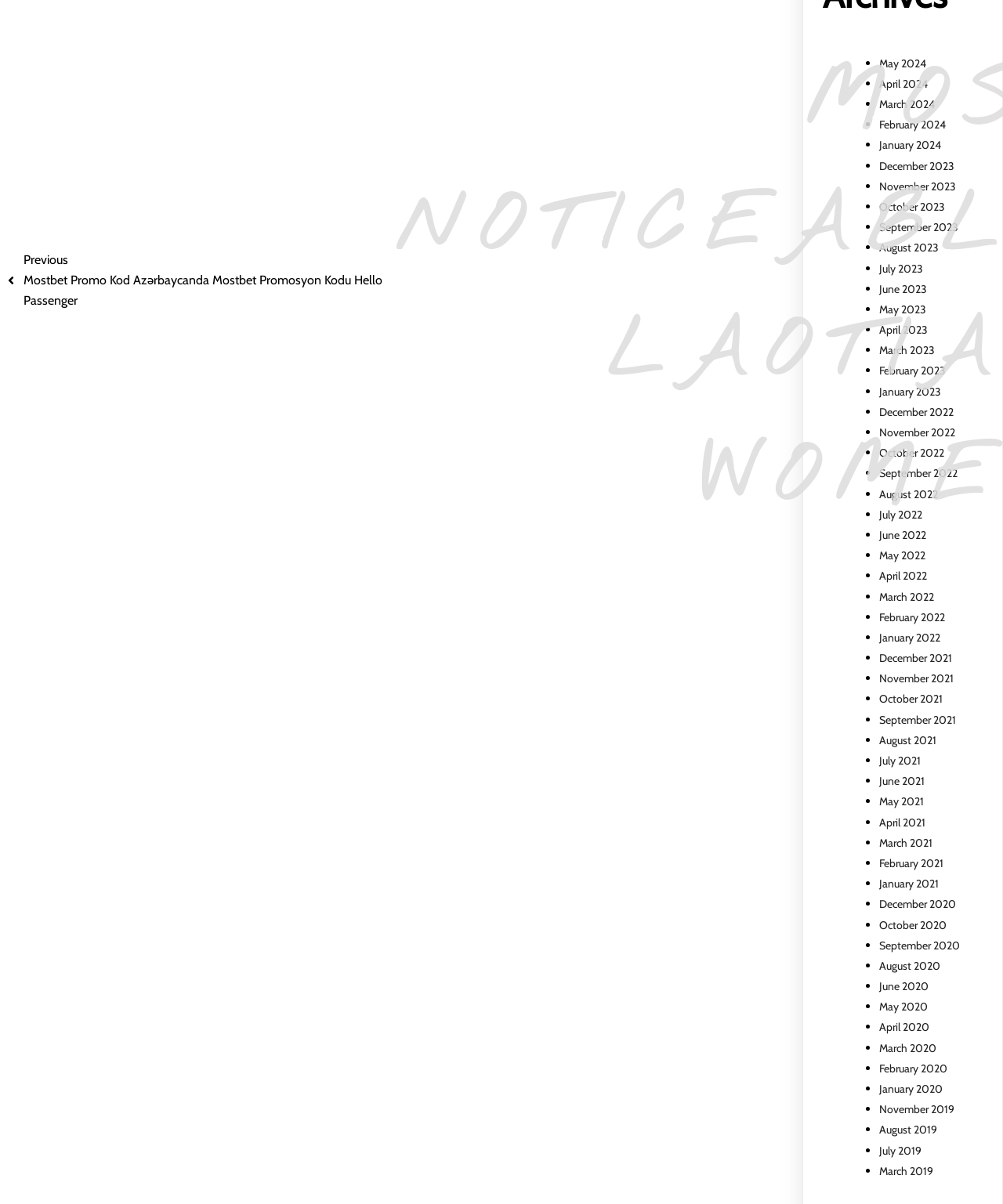Determine the bounding box coordinates for the area you should click to complete the following instruction: "Click on March 2021".

[0.877, 0.694, 0.93, 0.706]